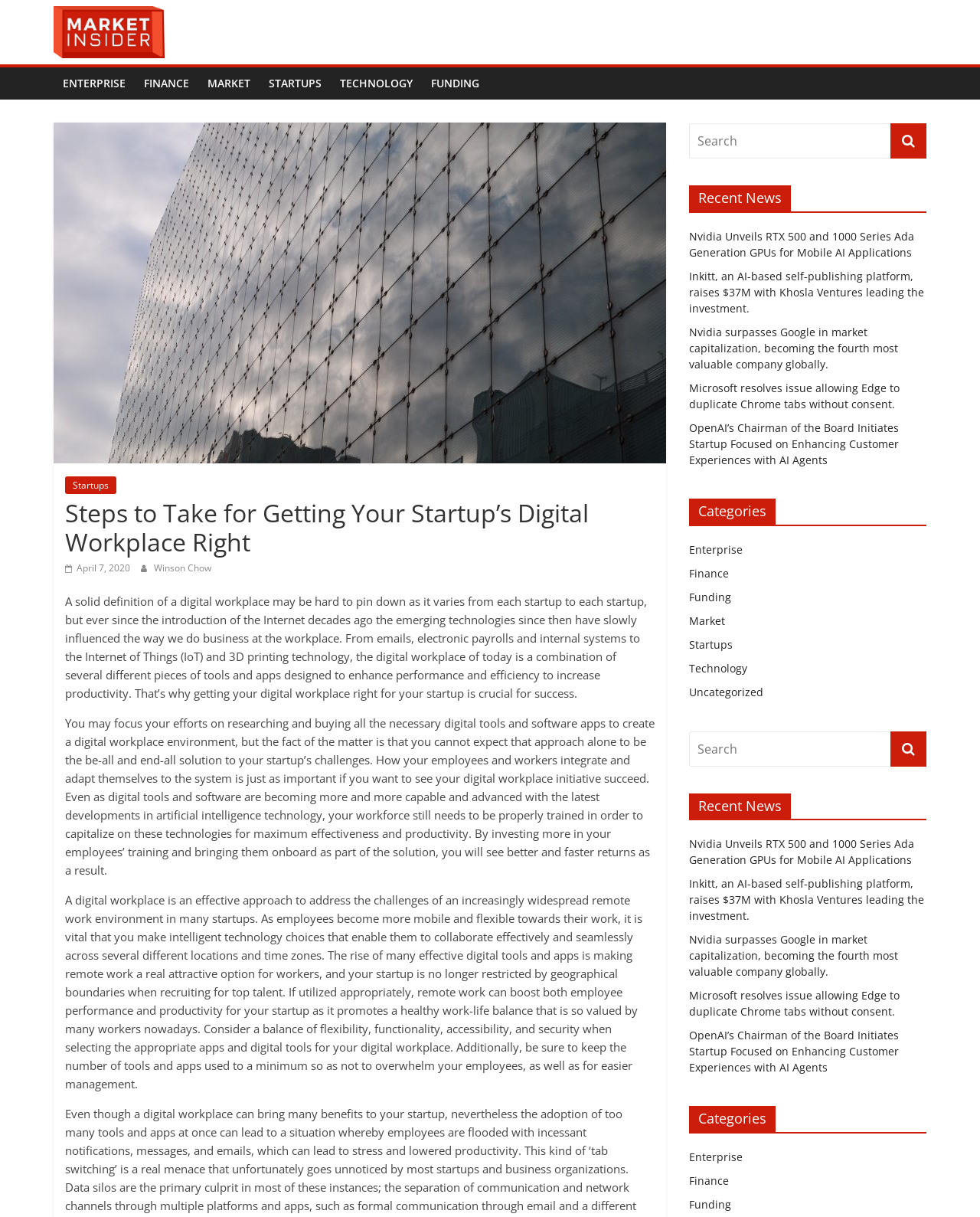What is the author of the article?
Please answer the question as detailed as possible.

The author of the article can be determined by looking at the link below the article title, which says 'Winson Chow'. This indicates that Winson Chow is the author of the article.